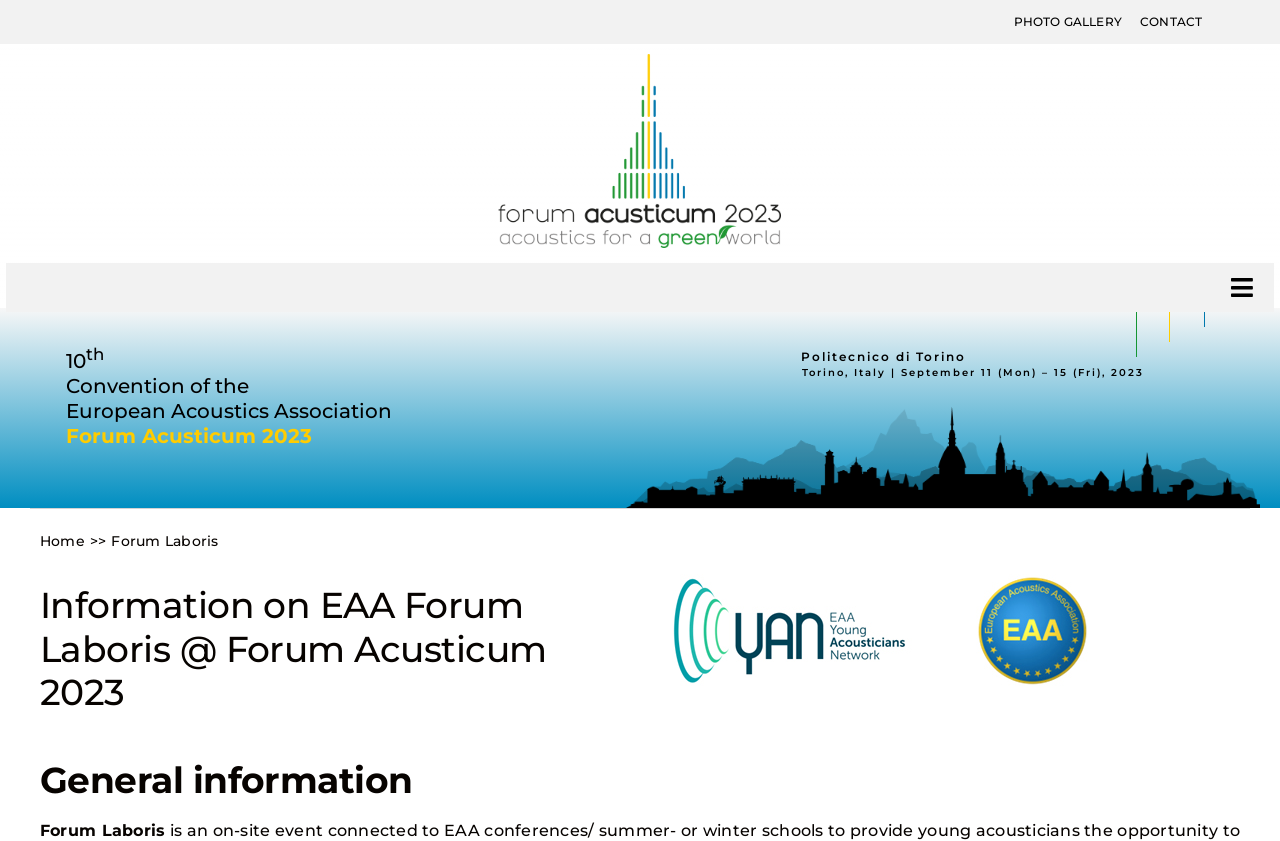Determine the bounding box coordinates of the clickable region to follow the instruction: "Read makeup tips for beginners".

None